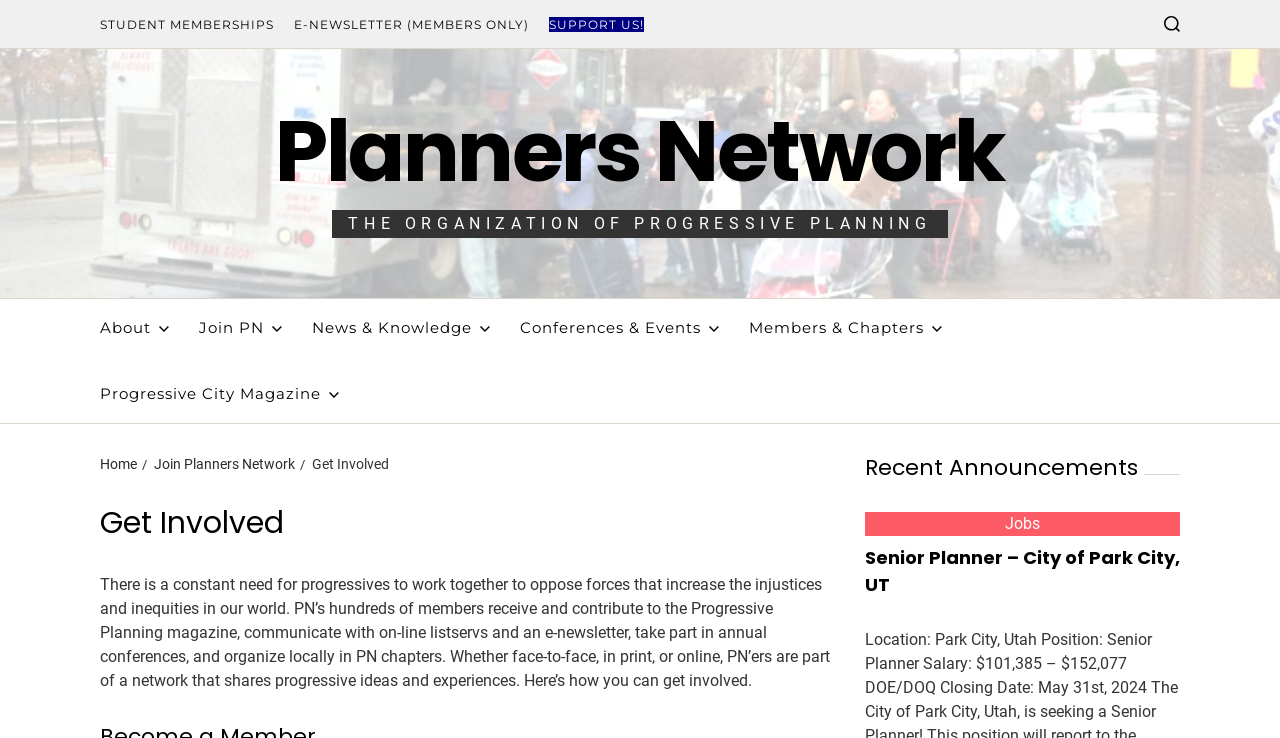Detail the features and information presented on the webpage.

The webpage is about the Planners Network organization, with a focus on getting involved. At the top, there are three links: "STUDENT MEMBERSHIPS", "E-NEWSLETTER (MEMBERS ONLY)", and "SUPPORT US!", followed by a button on the right side. Below these links, the organization's name "Planners Network" is displayed prominently, with a subtitle "THE ORGANIZATION OF PROGRESSIVE PLANNING" underneath.

On the left side, there is a primary navigation menu with links to "About", "Join PN", "News & Knowledge", "Conferences & Events", "Members & Chapters", and "Progressive City Magazine". Below this menu, there is a breadcrumbs navigation with links to "Home", "Join Planners Network", and the current page "Get Involved".

The main content of the page is divided into two sections. The first section has a heading "Get Involved" and a paragraph of text explaining the importance of progressives working together and how Planners Network facilitates this through various means. The second section has a heading "Recent Announcements" and features a link to "Jobs" and a job posting for a "Senior Planner" position at the City of Park City, UT.

Overall, the webpage provides an overview of the Planners Network organization and its goals, as well as opportunities for getting involved and staying informed about recent announcements.